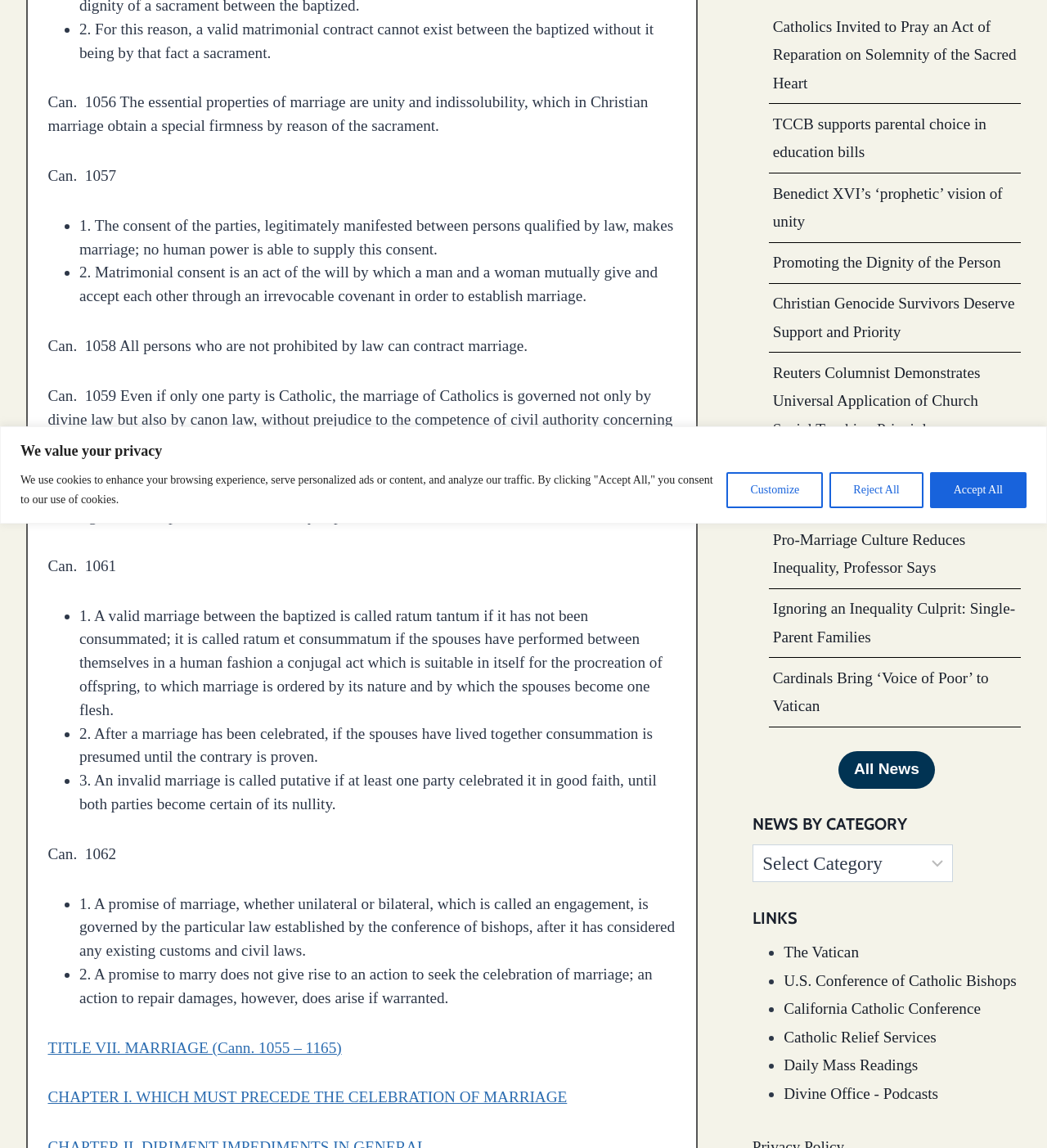Given the element description Customise, identify the bounding box coordinates for the UI element on the webpage screenshot. The format should be (top-left x, top-left y, bottom-right x, bottom-right y), with values between 0 and 1.

None